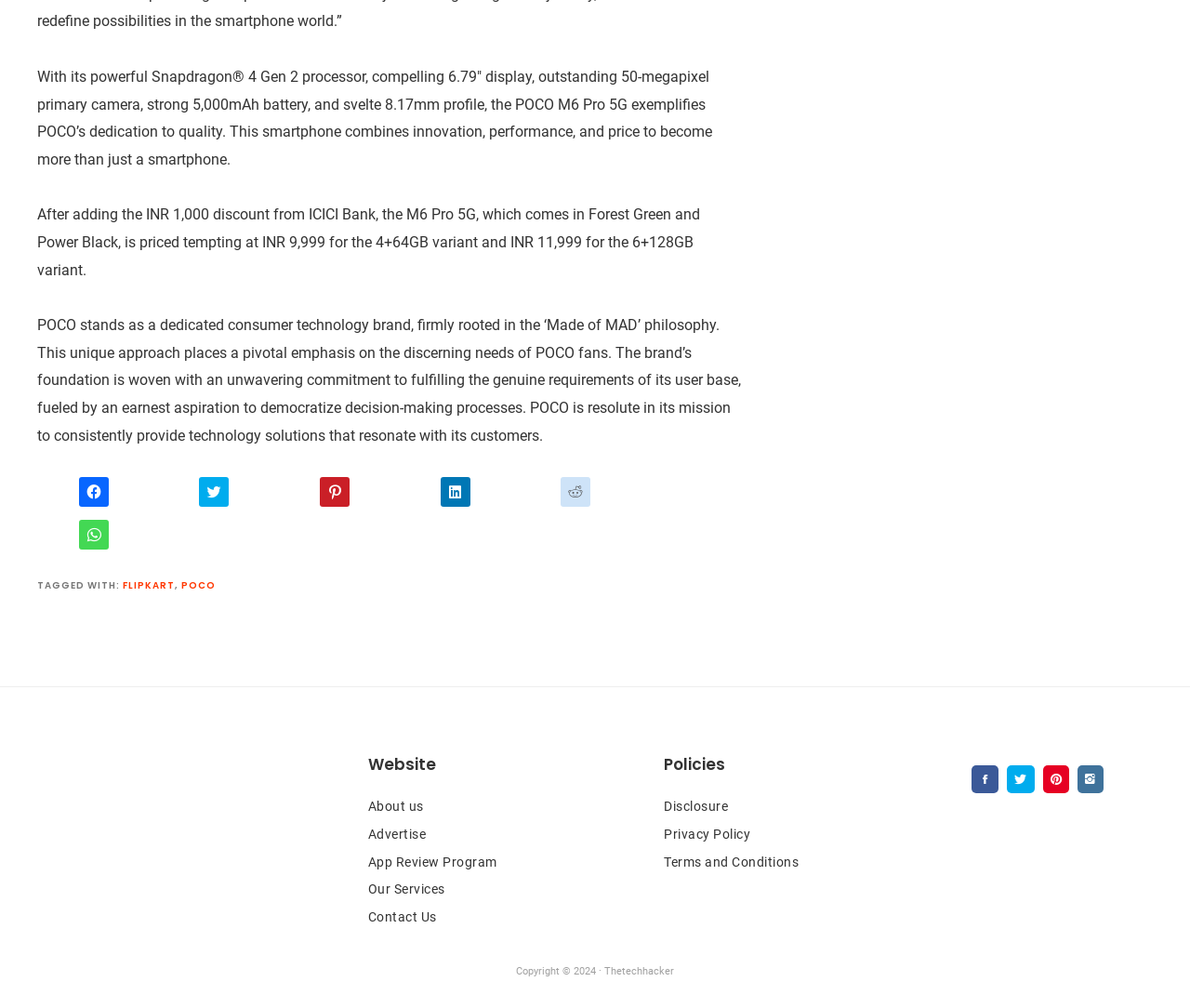Please give a succinct answer using a single word or phrase:
What is the name of the smartphone described?

POCO M6 Pro 5G